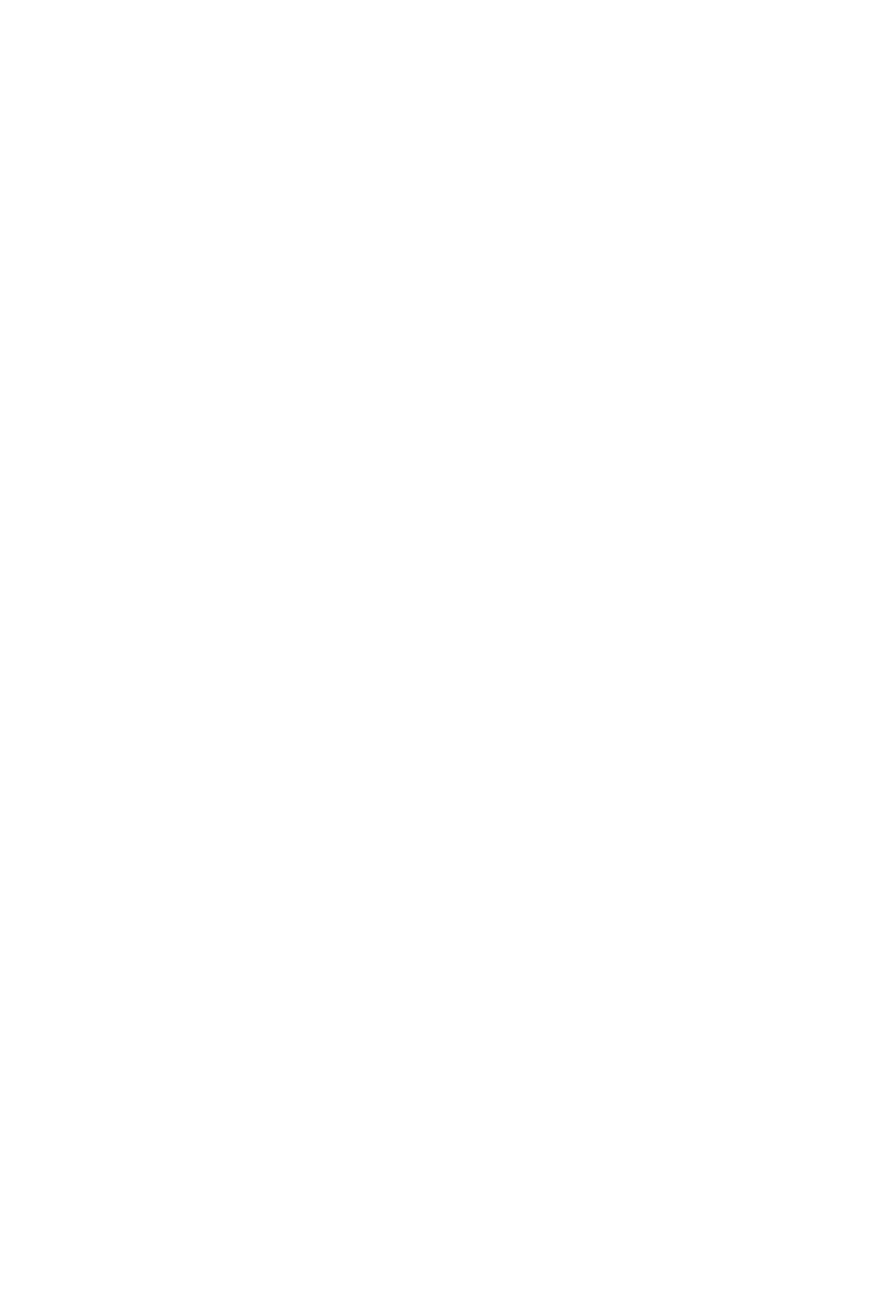What is the topic of the first image?
Using the information from the image, answer the question thoroughly.

The first image is located at [0.204, 0.028, 0.796, 0.218] and is accompanied by the text 'Robust roadmap around short term goals' at [0.2, 0.008, 0.449, 0.018], indicating that the image is related to short term goals.